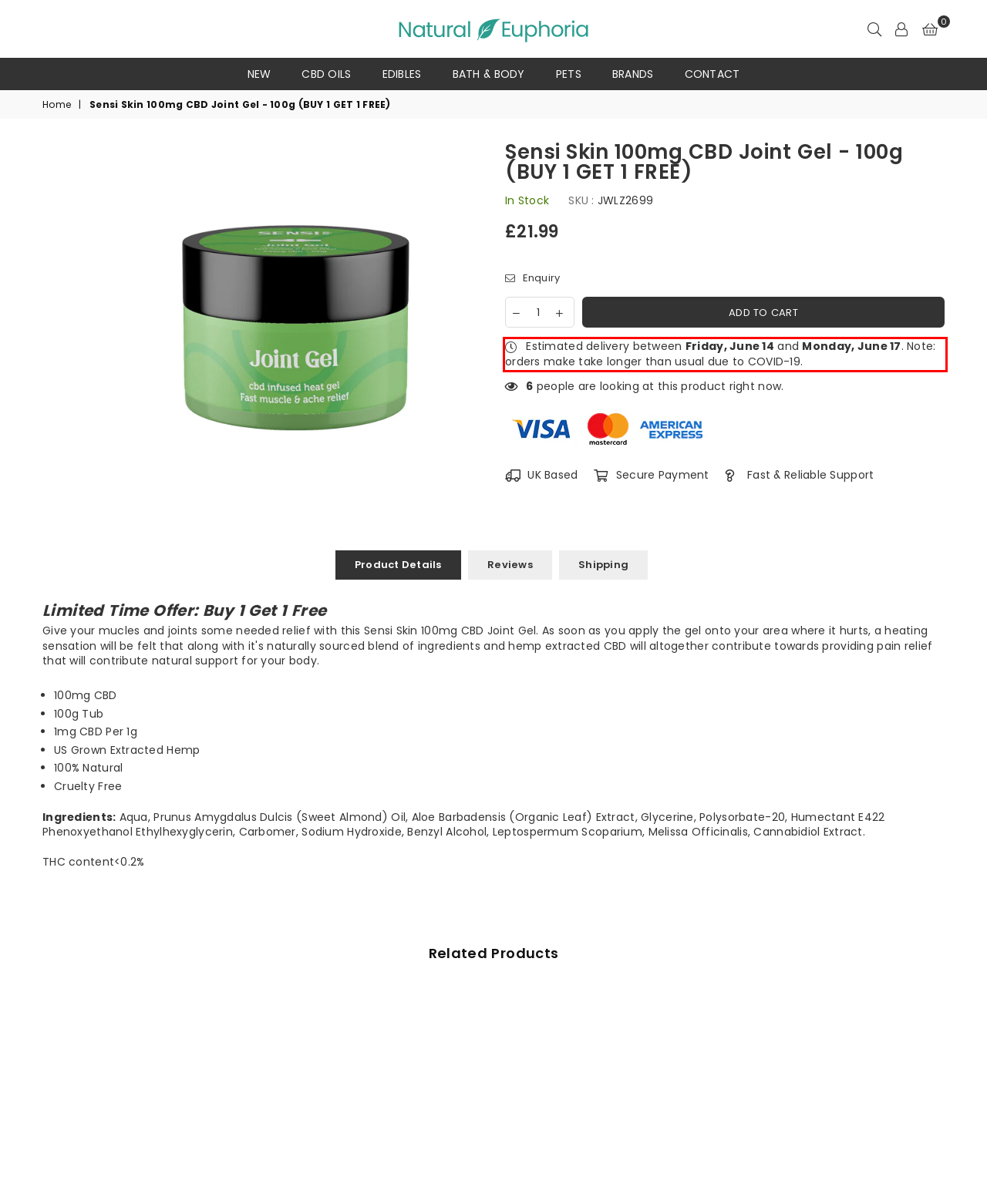Using the provided screenshot of a webpage, recognize and generate the text found within the red rectangle bounding box.

Estimated delivery between Friday, June 14 and Monday, June 17. Note: orders make take longer than usual due to COVID-19.